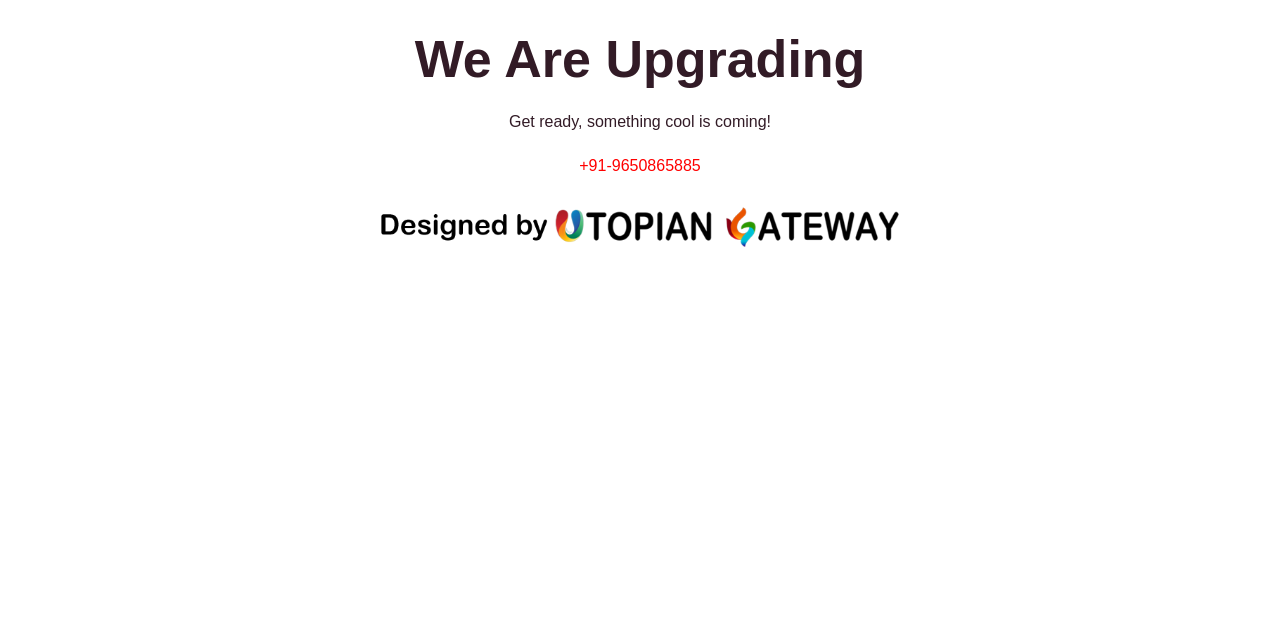Using the element description: "+91-9650865885", determine the bounding box coordinates for the specified UI element. The coordinates should be four float numbers between 0 and 1, [left, top, right, bottom].

[0.453, 0.246, 0.547, 0.272]